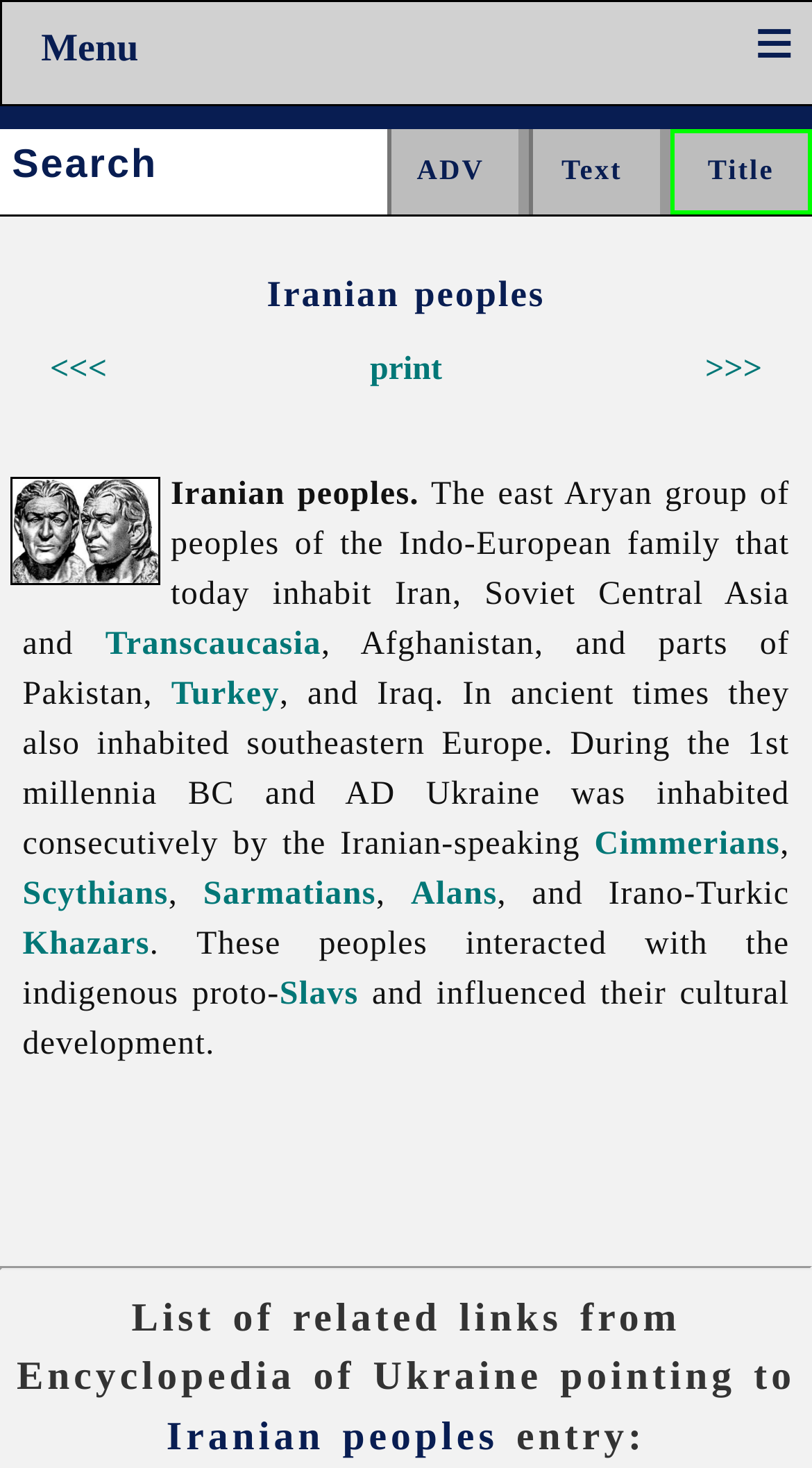Locate the bounding box coordinates of the element you need to click to accomplish the task described by this instruction: "View the next page".

[0.868, 0.235, 0.938, 0.27]